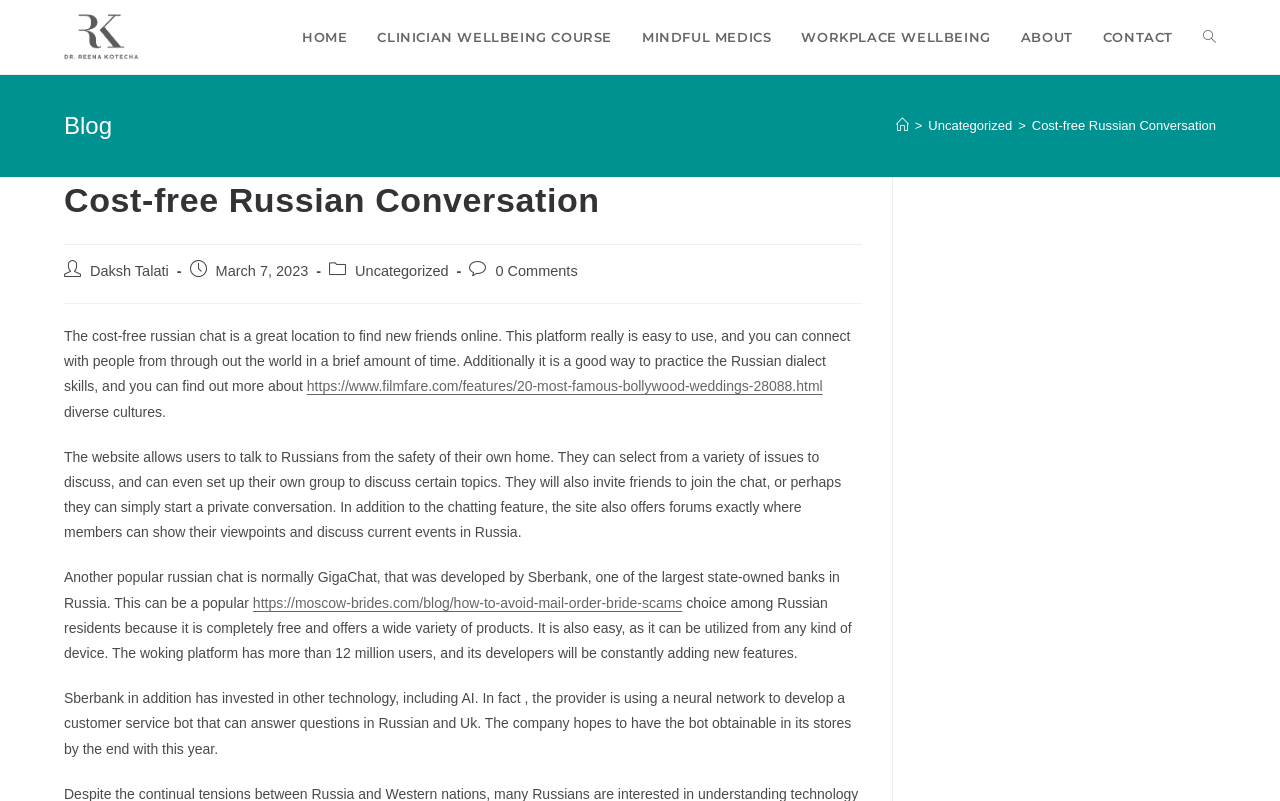Provide a one-word or short-phrase answer to the question:
What is the date of publication of this post?

March 7, 2023